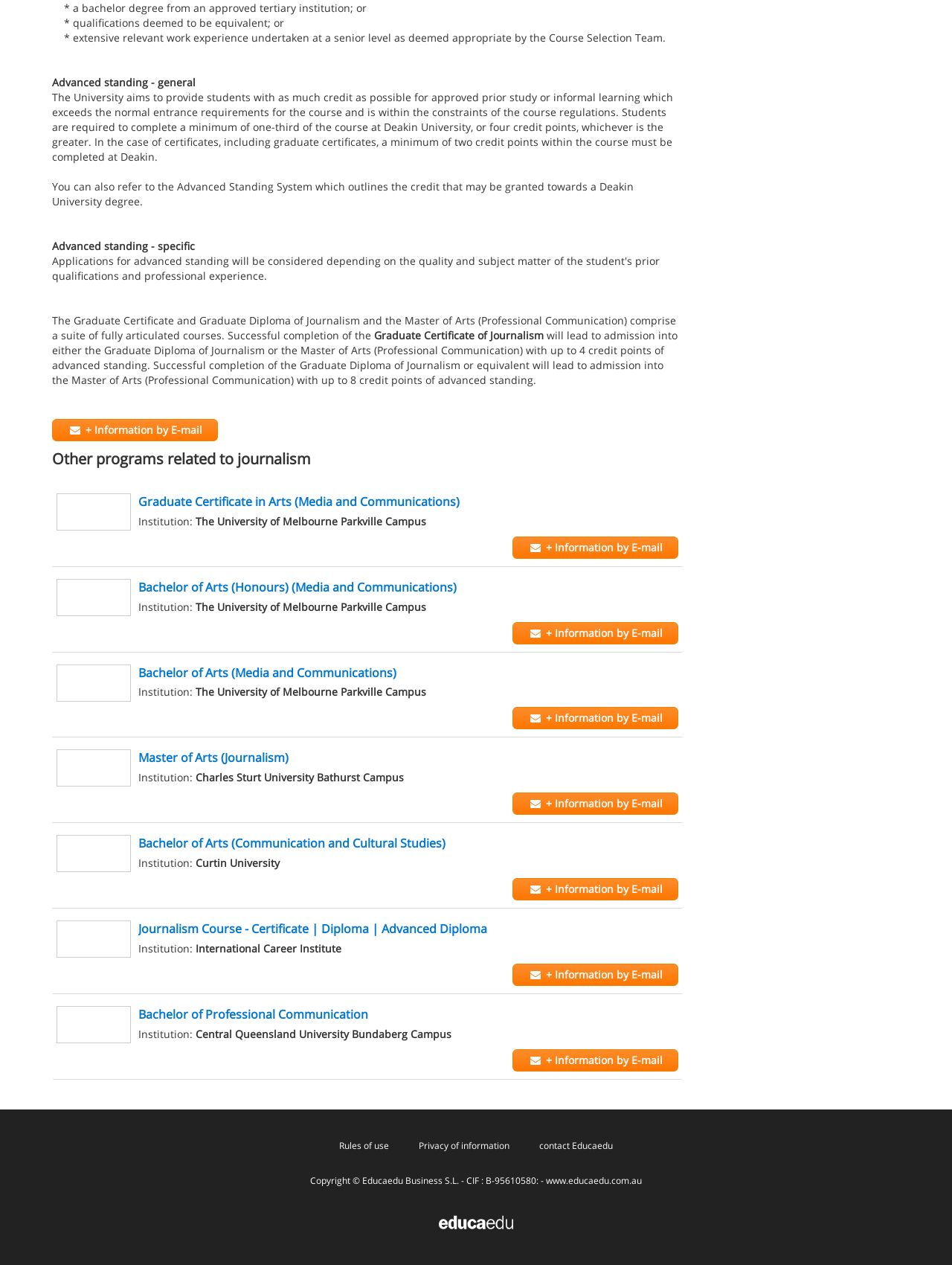Refer to the image and answer the question with as much detail as possible: How many credit points must be completed at Deakin University?

According to the webpage, students are required to complete a minimum of one-third of the course at Deakin University, or four credit points, whichever is the greater.